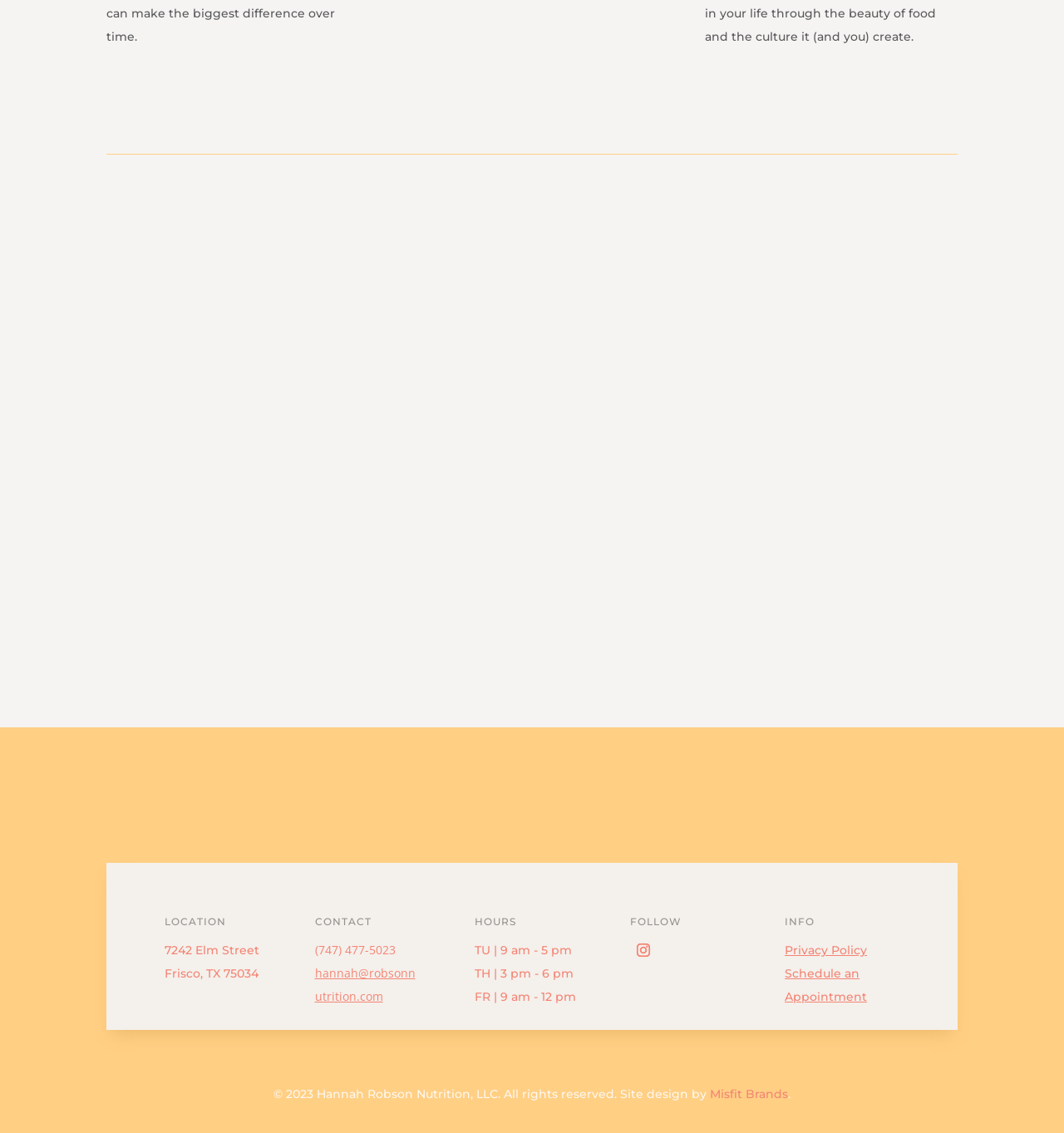Consider the image and give a detailed and elaborate answer to the question: 
What is the address of the nutrition service?

The address of the nutrition service can be found in the 'LOCATION' section of the webpage, which lists the address as '7242 Elm Street, Frisco, TX 75034'.